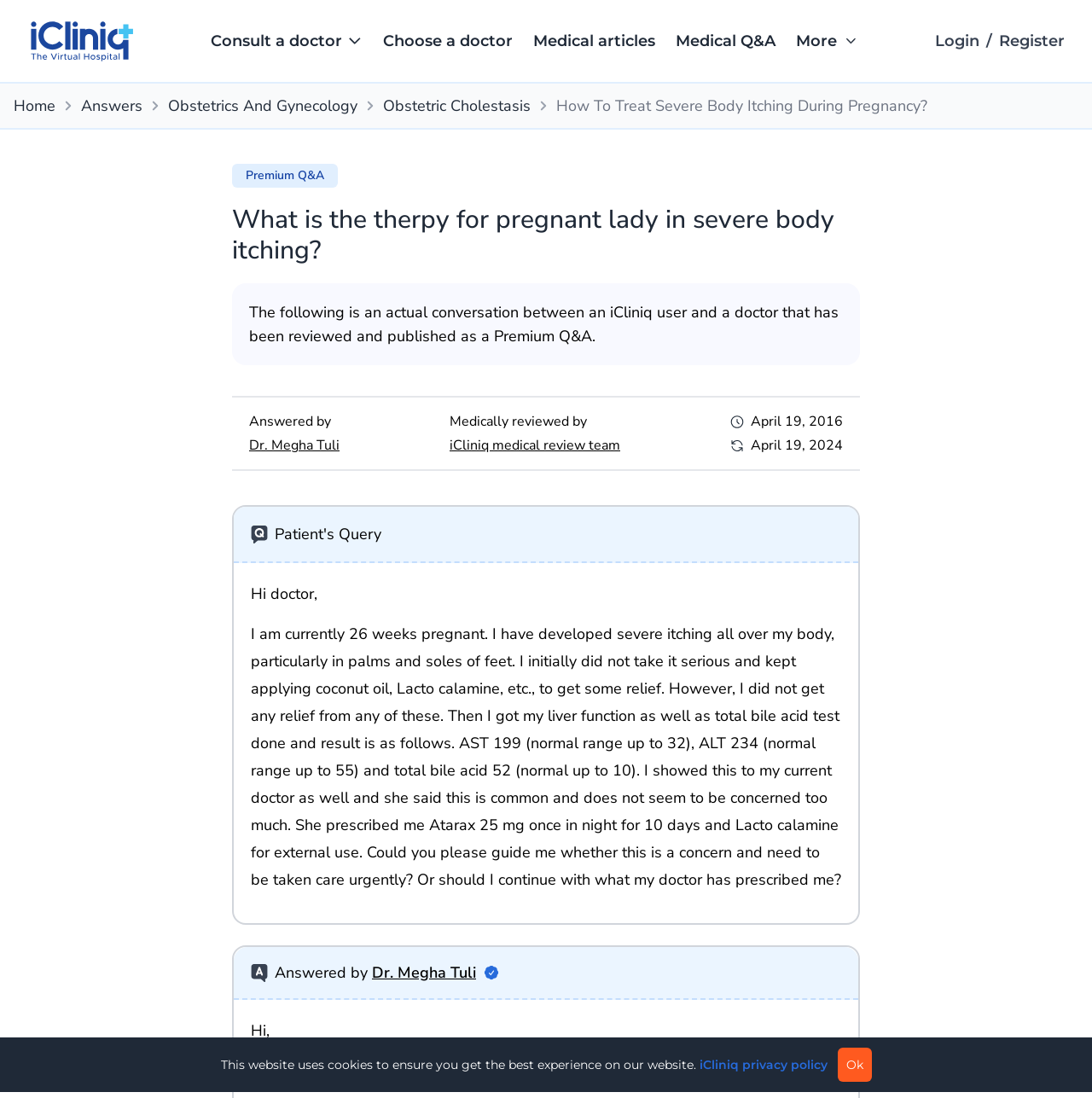Determine the bounding box coordinates of the region that needs to be clicked to achieve the task: "Click the 'iCliniq Logo' link".

[0.025, 0.019, 0.125, 0.056]